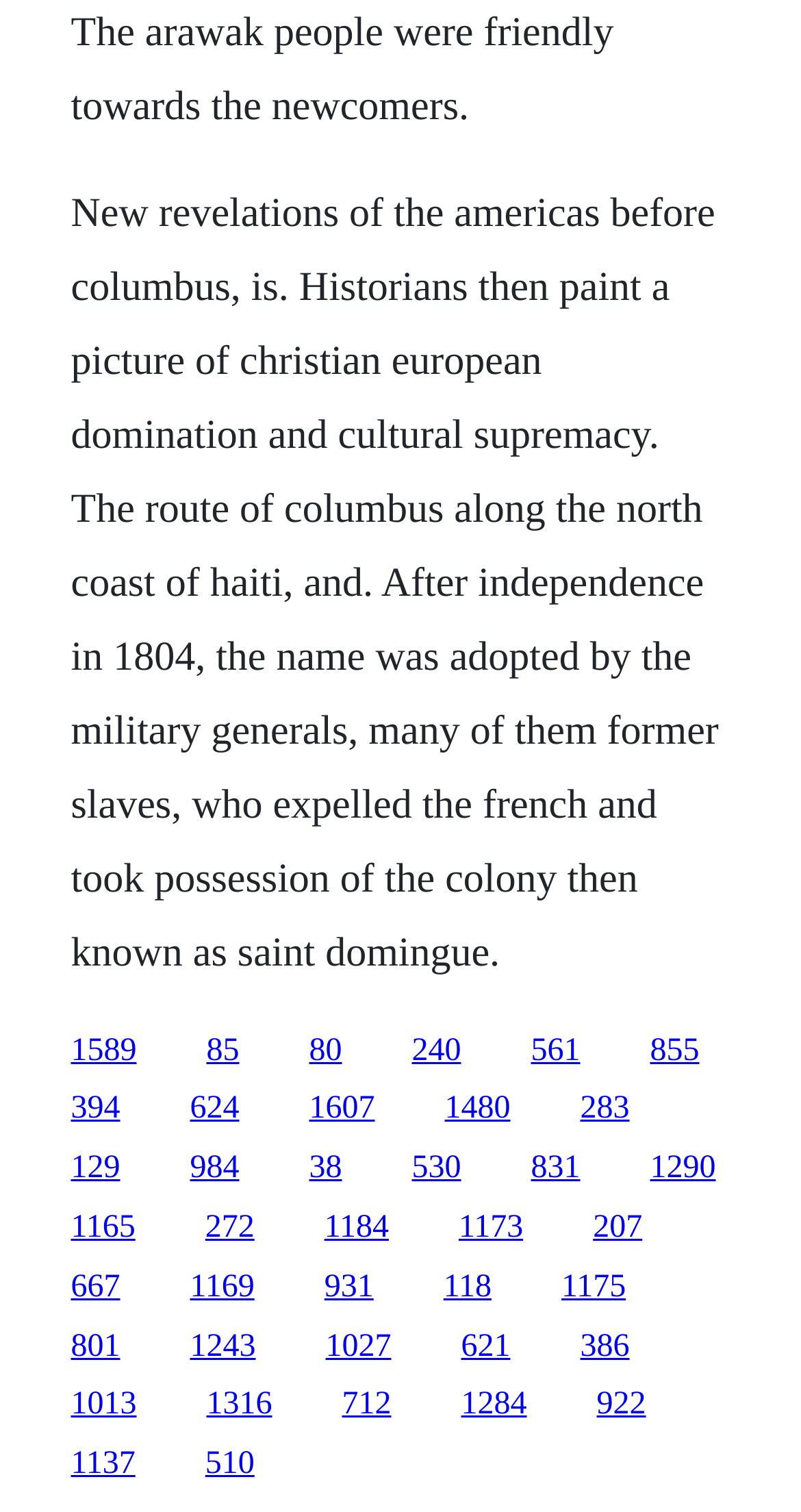Find the bounding box coordinates for the element that must be clicked to complete the instruction: "Discover Queen of The Fairies". The coordinates should be four float numbers between 0 and 1, indicated as [left, top, right, bottom].

None